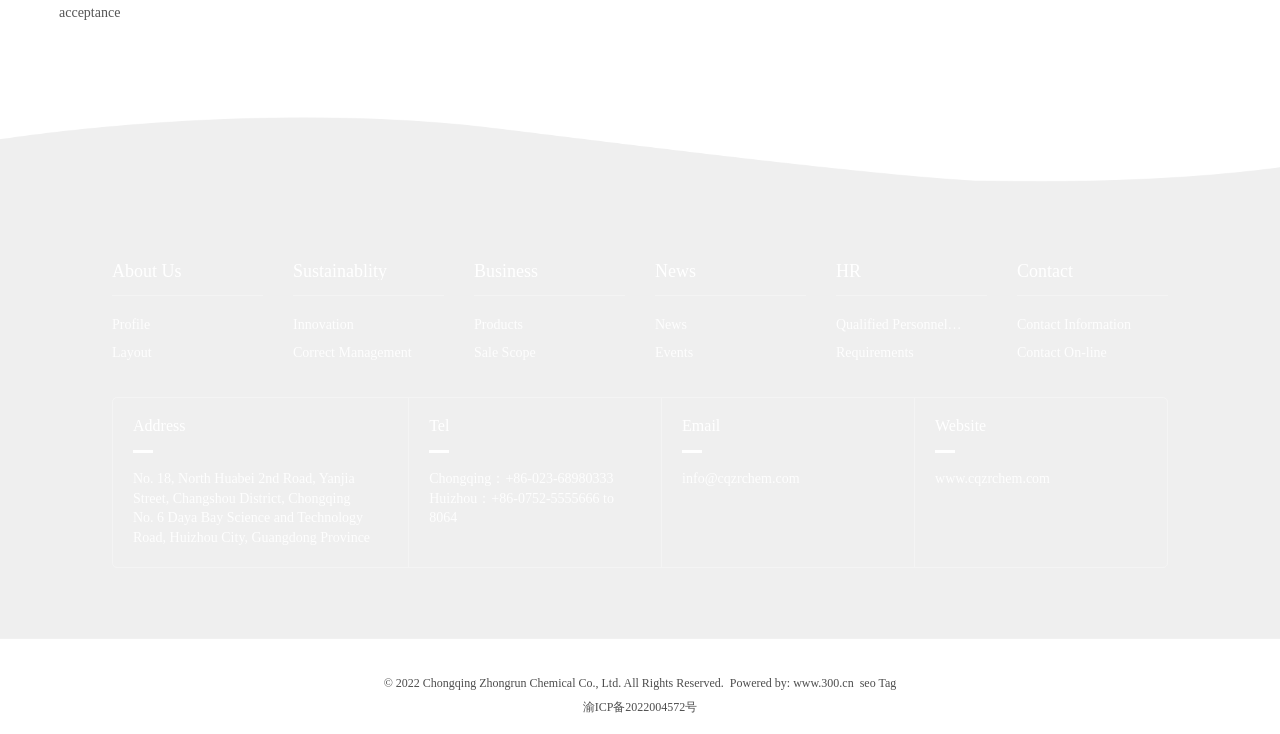Give a concise answer using only one word or phrase for this question:
What is the company's address in Chongqing?

No. 18, North Huabei 2nd Road, Yanjia Street, Changshou District, Chongqing